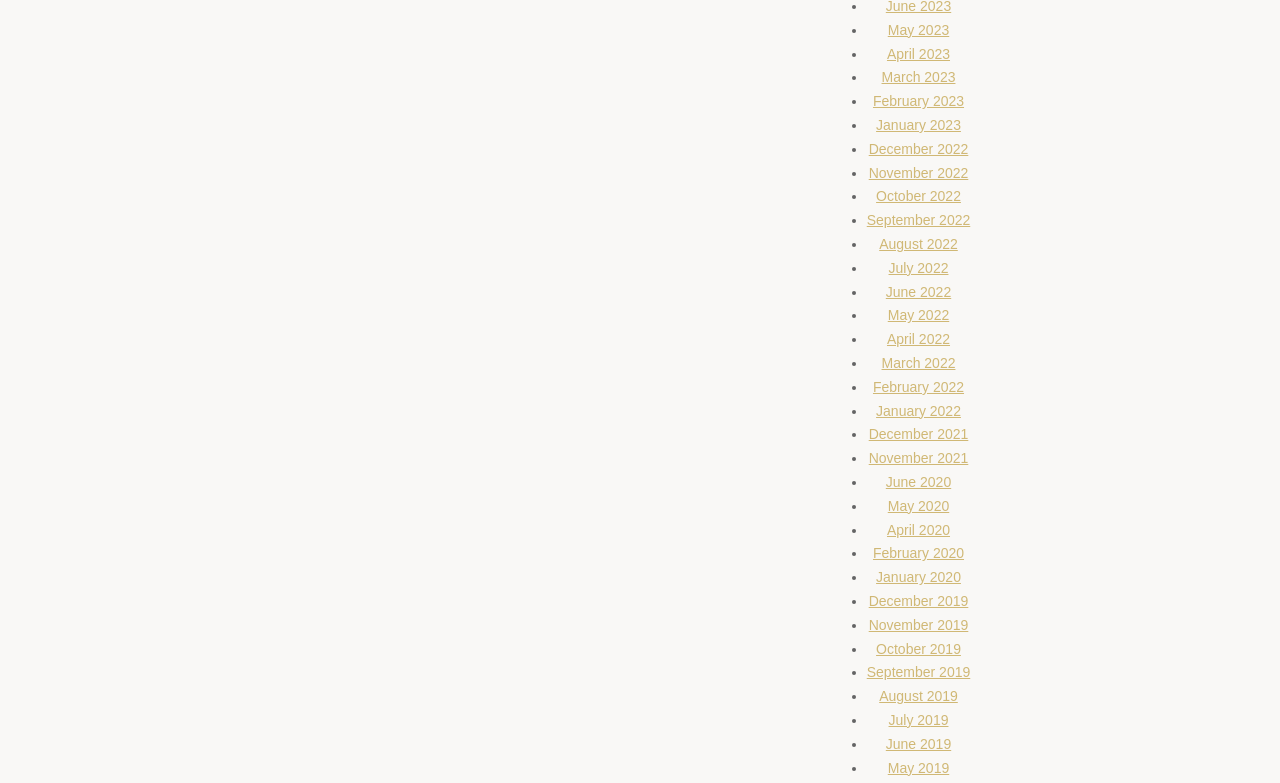Find the bounding box coordinates of the clickable area that will achieve the following instruction: "View January 2022".

[0.684, 0.514, 0.751, 0.535]